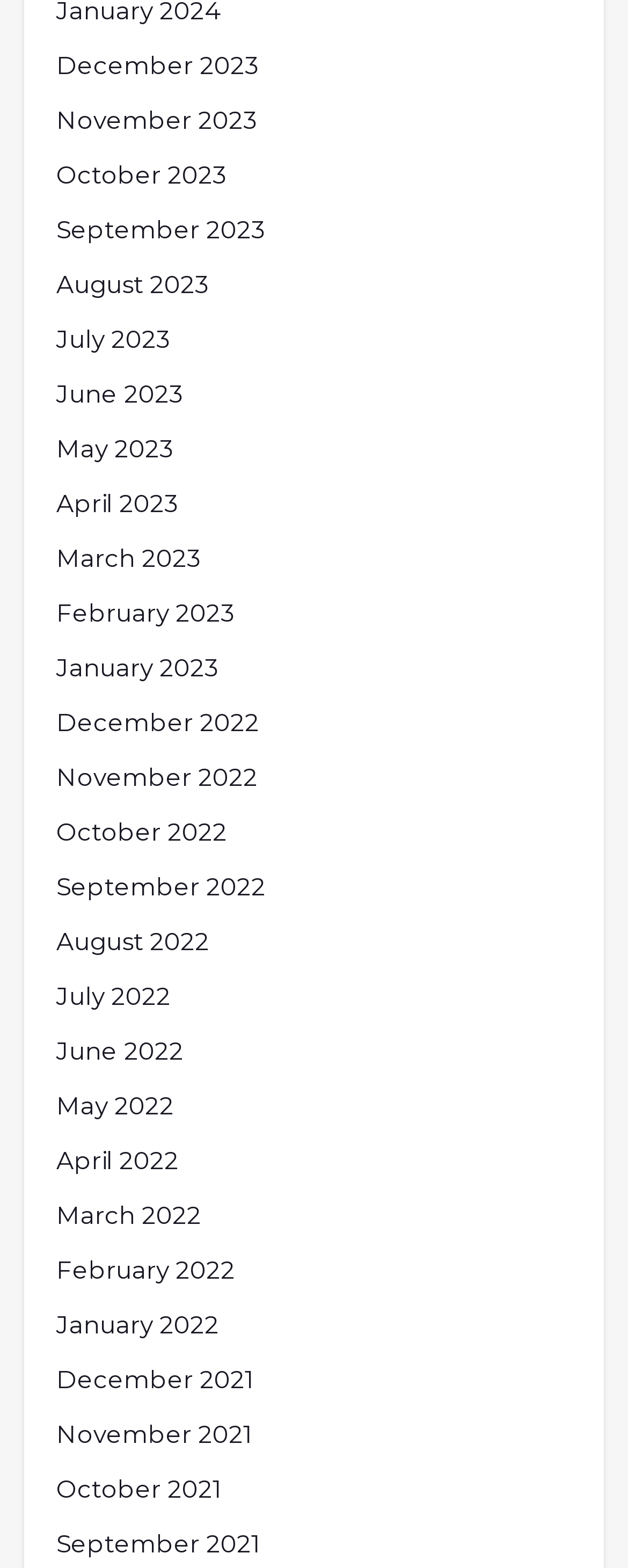Locate the bounding box coordinates of the segment that needs to be clicked to meet this instruction: "View September 2021".

[0.09, 0.973, 0.415, 0.997]